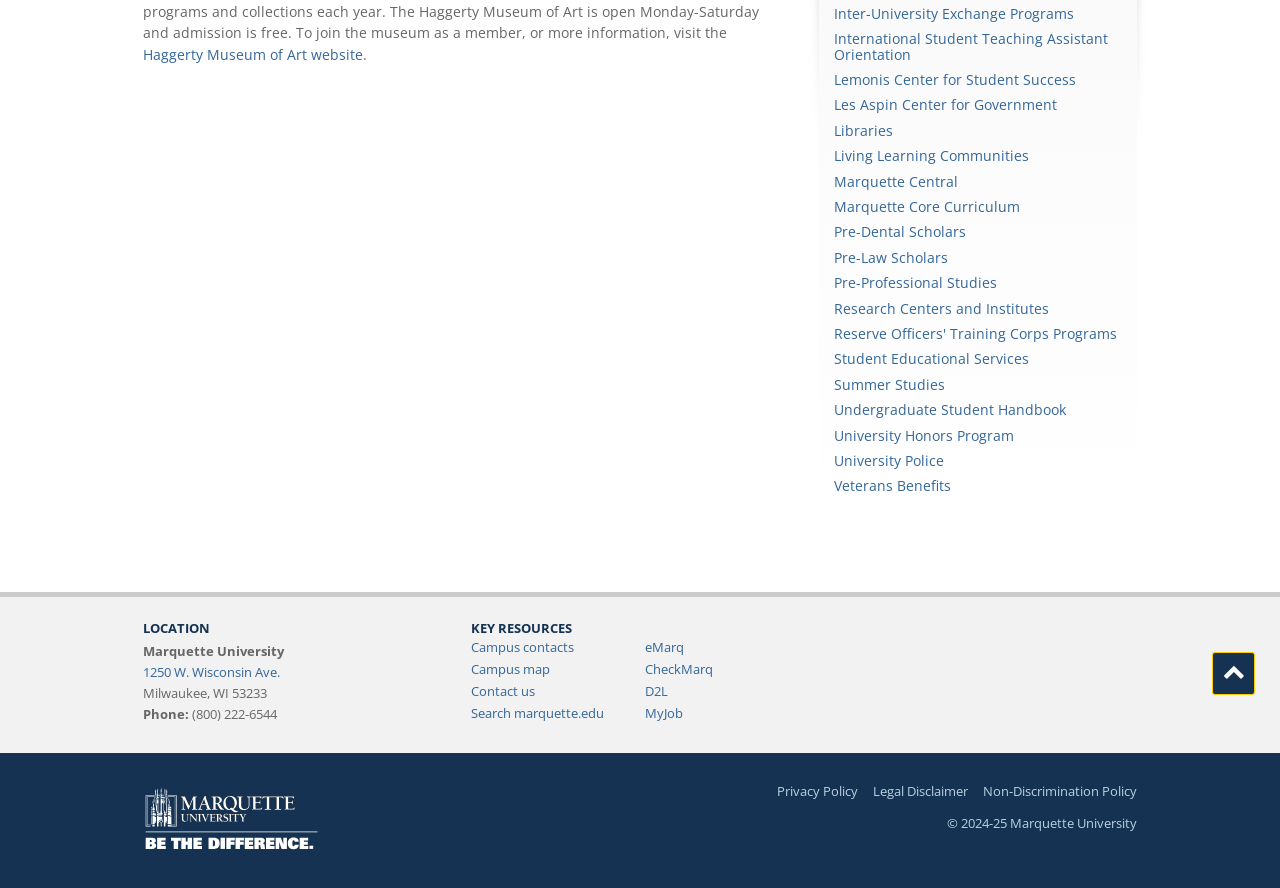Determine the bounding box coordinates for the UI element with the following description: "Pre-​Professional Studies". The coordinates should be four float numbers between 0 and 1, represented as [left, top, right, bottom].

[0.652, 0.31, 0.877, 0.327]